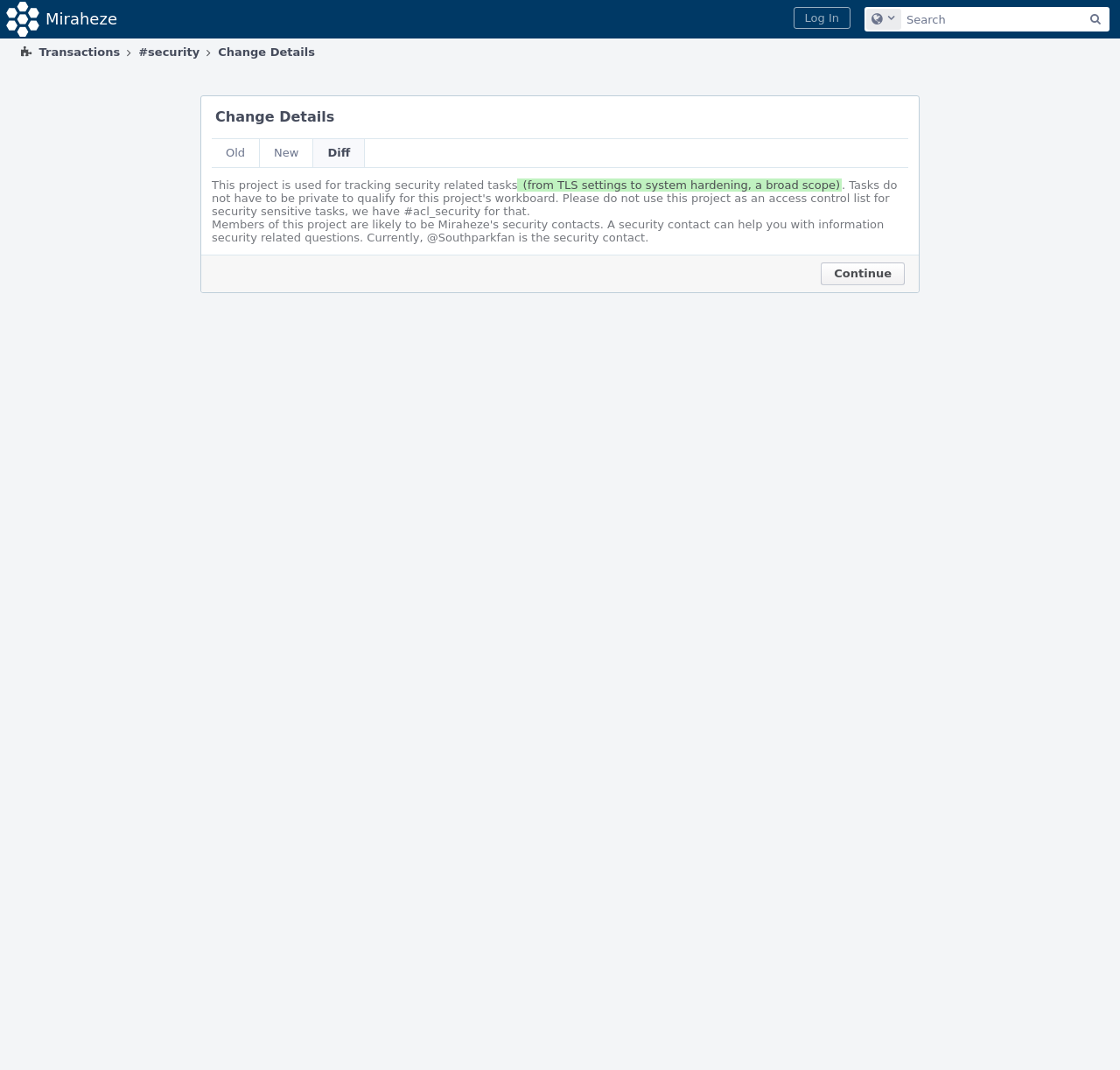Provide the bounding box coordinates for the UI element described in this sentence: "Log In". The coordinates should be four float values between 0 and 1, i.e., [left, top, right, bottom].

[0.708, 0.007, 0.759, 0.027]